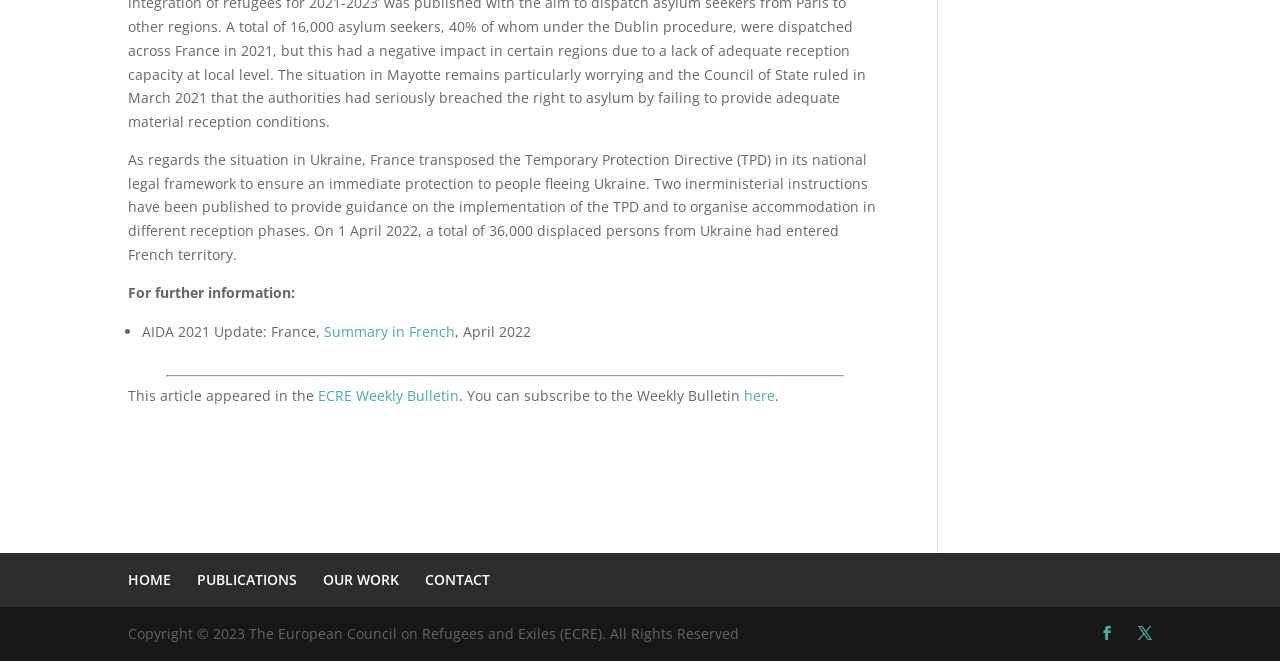What is the copyright year of the webpage?
Carefully analyze the image and provide a thorough answer to the question.

The answer can be found at the bottom of the webpage, where it states 'Copyright © 2023 The European Council on Refugees and Exiles (ECRE). All Rights Reserved'.